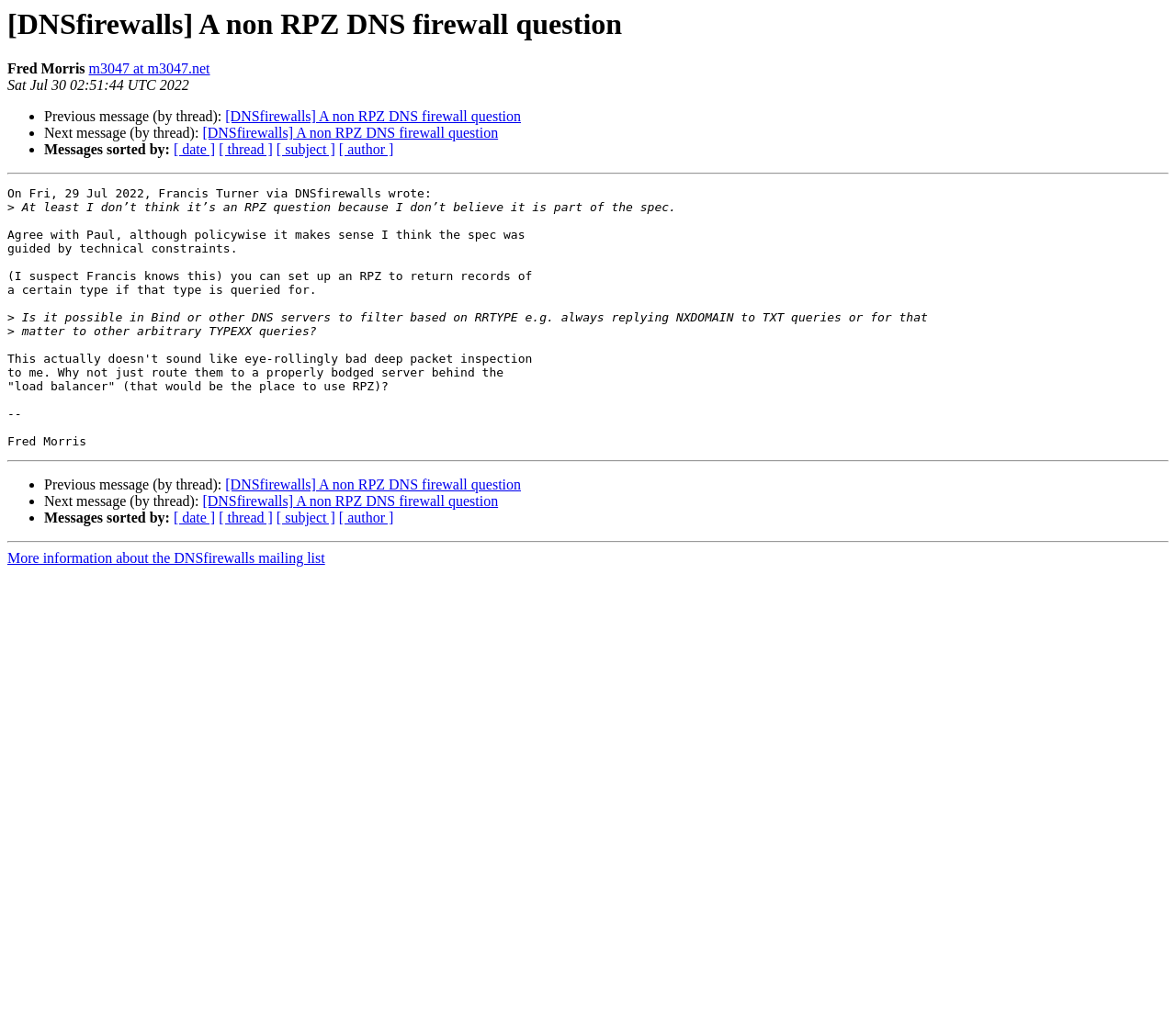Please give the bounding box coordinates of the area that should be clicked to fulfill the following instruction: "Visit the homepage of m3047 at m3047.net". The coordinates should be in the format of four float numbers from 0 to 1, i.e., [left, top, right, bottom].

[0.075, 0.06, 0.179, 0.076]